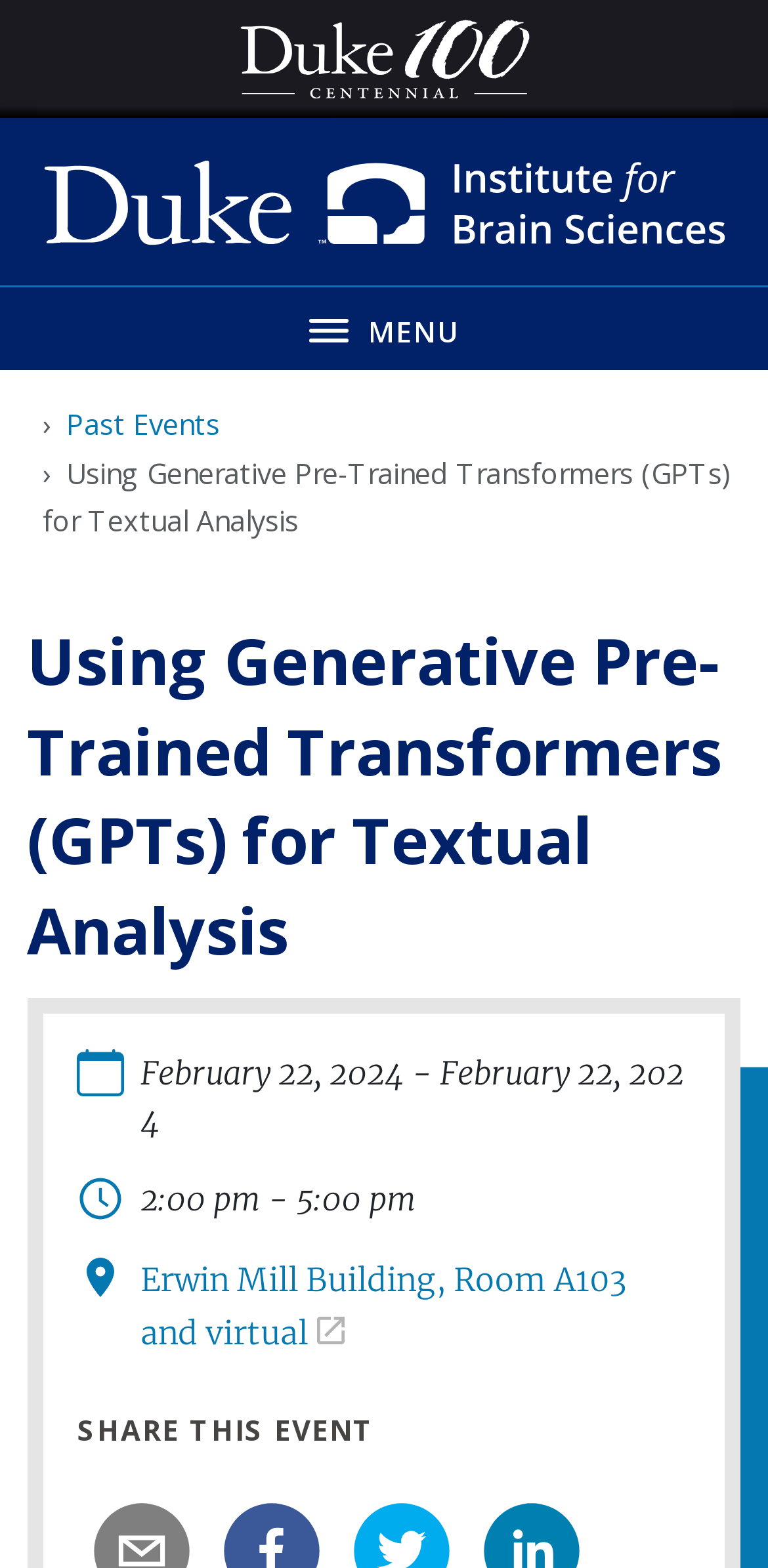Provide a one-word or one-phrase answer to the question:
What is the logo on the top left corner?

Duke 100 Centennial logo